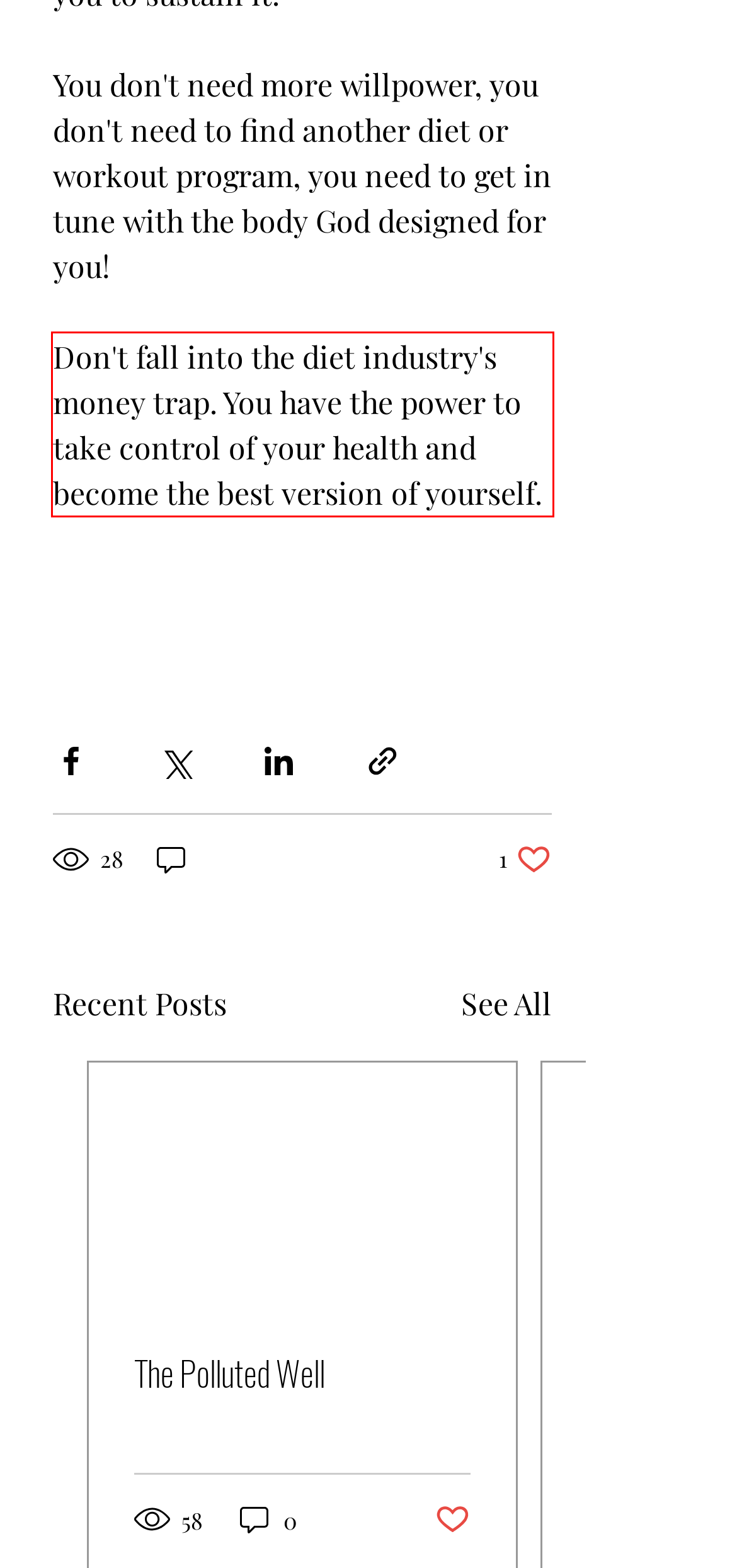Given a screenshot of a webpage, locate the red bounding box and extract the text it encloses.

Don't fall into the diet industry's money trap. You have the power to take control of your health and become the best version of yourself.